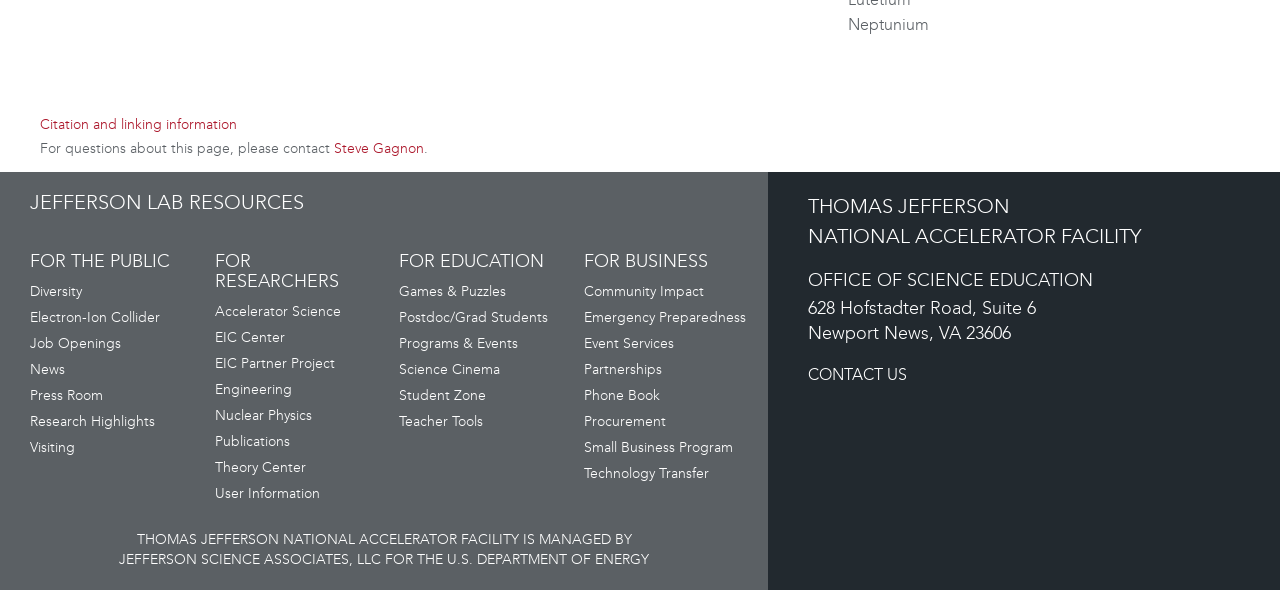Could you provide the bounding box coordinates for the portion of the screen to click to complete this instruction: "Learn about Neptunium"?

[0.663, 0.025, 0.726, 0.057]